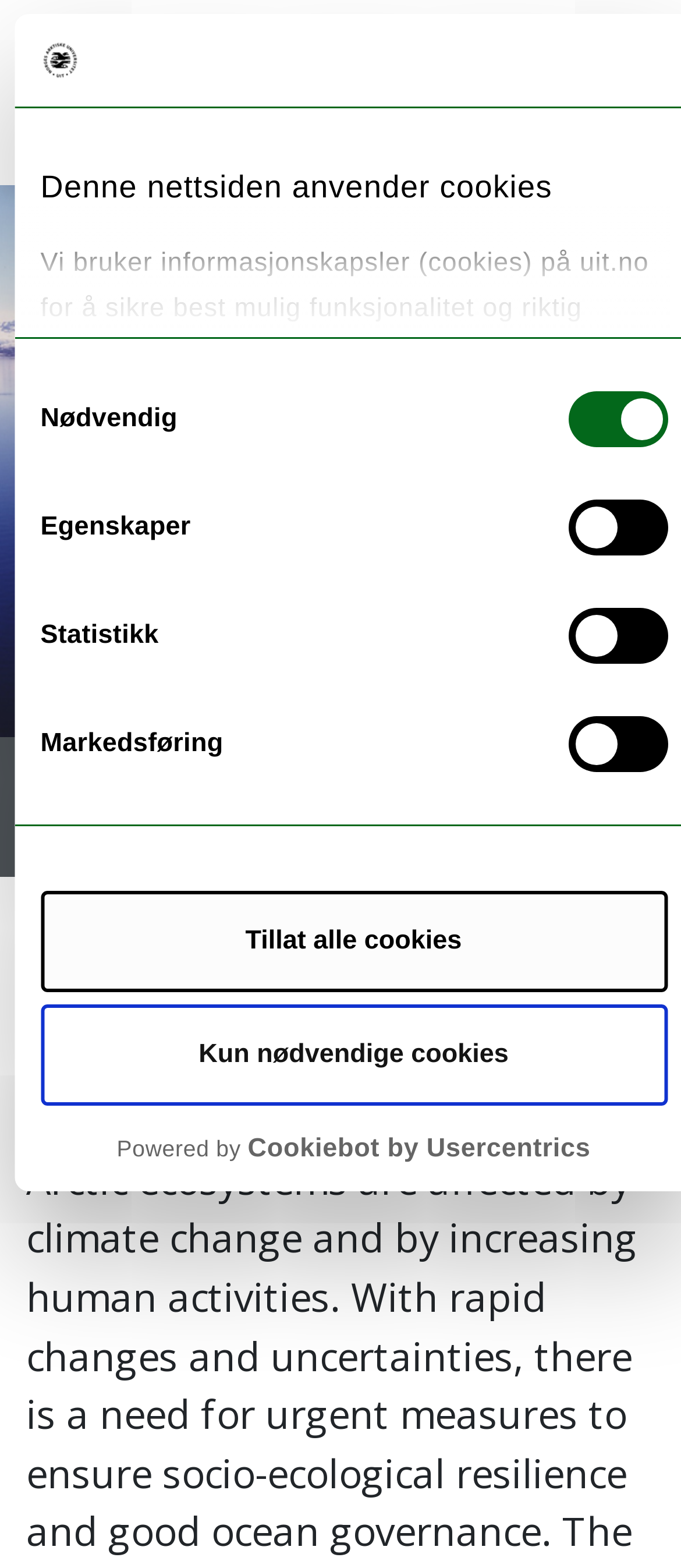What are the options below the logo?
Based on the visual information, provide a detailed and comprehensive answer.

Below the logo, there are several options related to cookies, including 'Nødvendig', 'Egenskaper', 'Statistikk', and 'Markedsføring', which are all checkbox elements. There are also two buttons, 'Kun nødvendige cookies' and 'Tillat alle cookies', which suggest that the user can choose to accept only necessary cookies or all cookies.